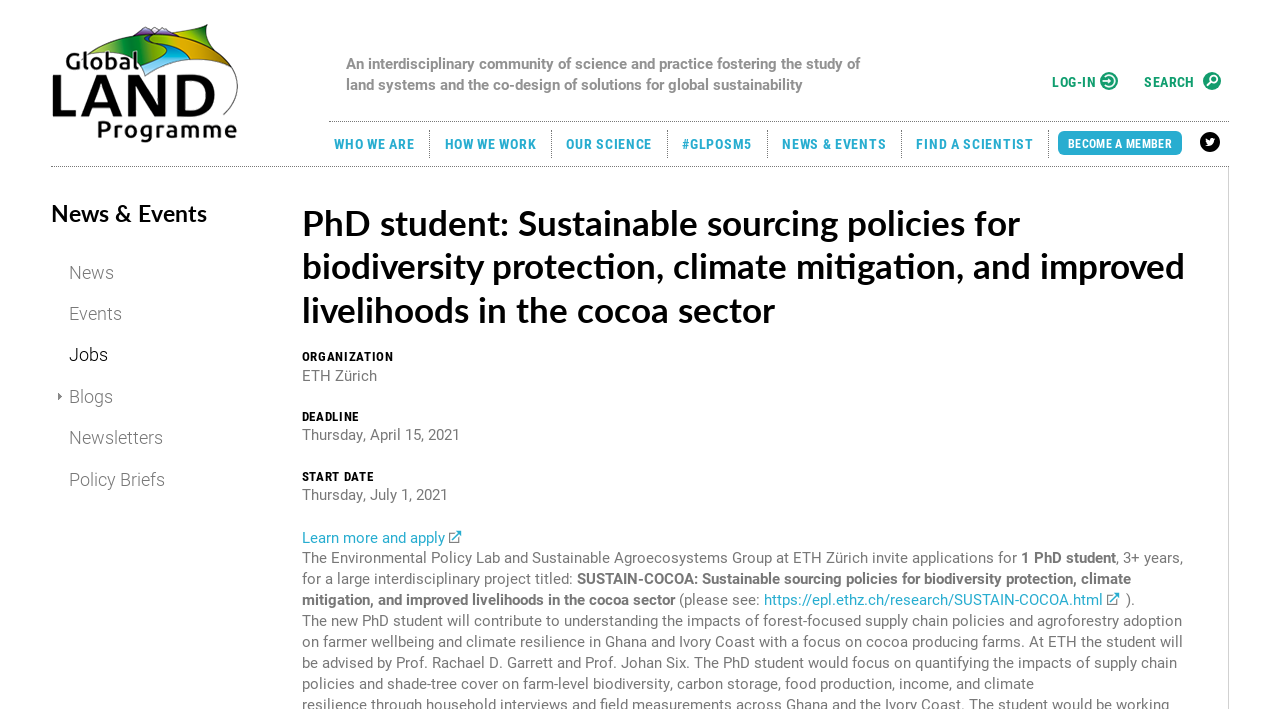Please answer the following question using a single word or phrase: What is the deadline for the PhD application?

Thursday, April 15, 2021